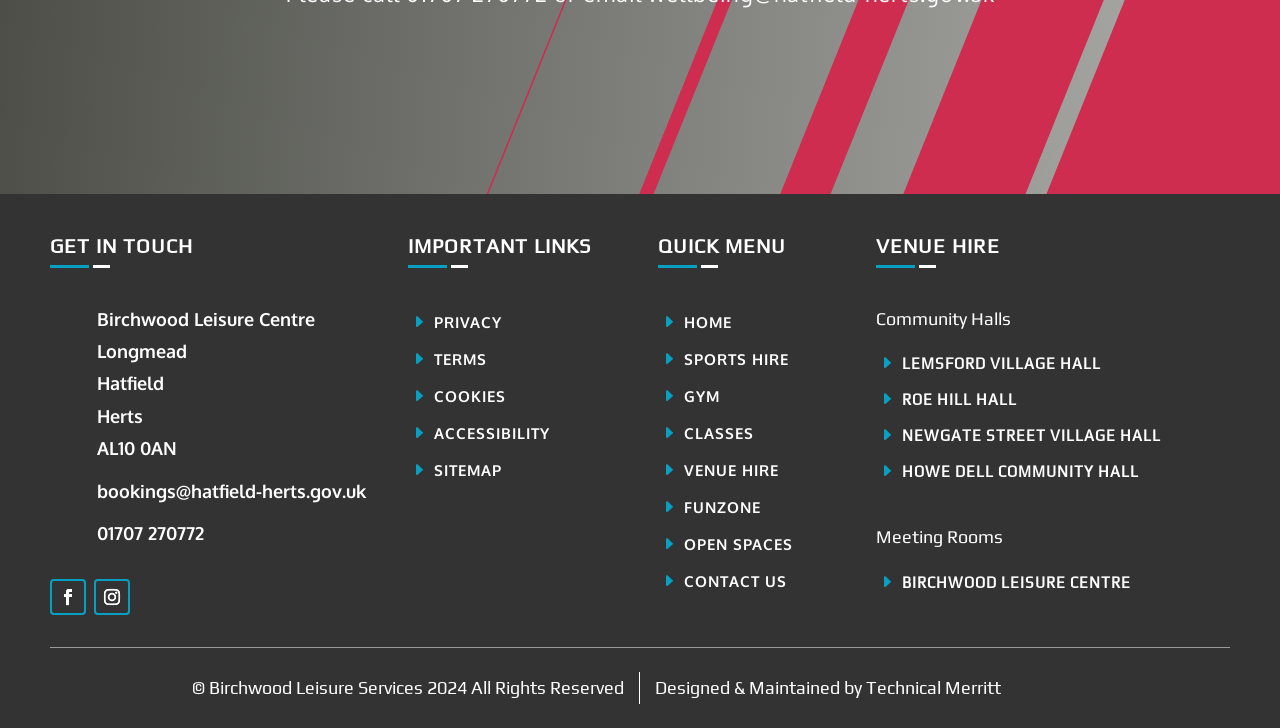Please identify the coordinates of the bounding box that should be clicked to fulfill this instruction: "Get in touch".

[0.039, 0.322, 0.151, 0.353]